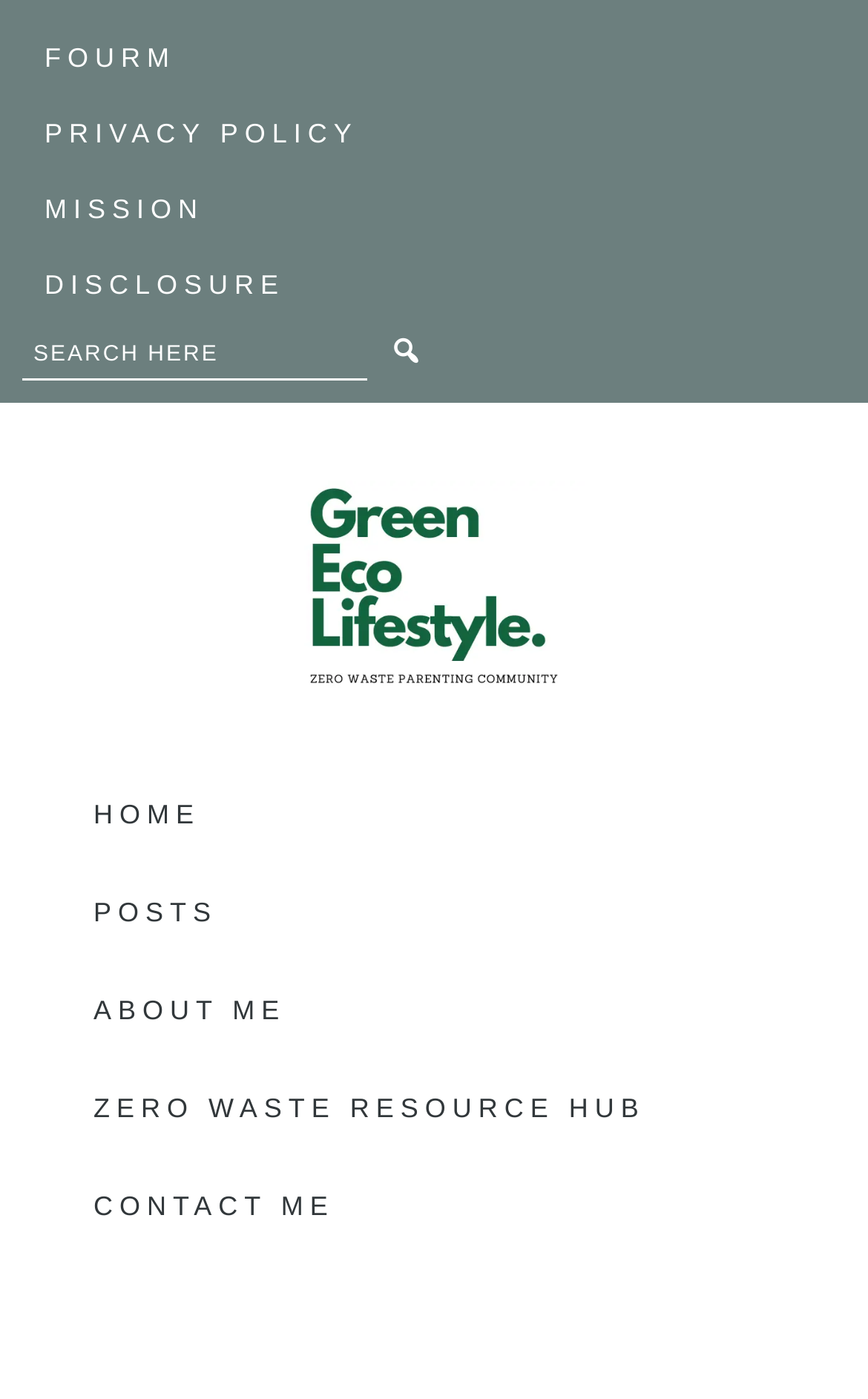Determine the bounding box coordinates for the UI element described. Format the coordinates as (top-left x, top-left y, bottom-right x, bottom-right y) and ensure all values are between 0 and 1. Element description: Posts

[0.108, 0.626, 0.892, 0.677]